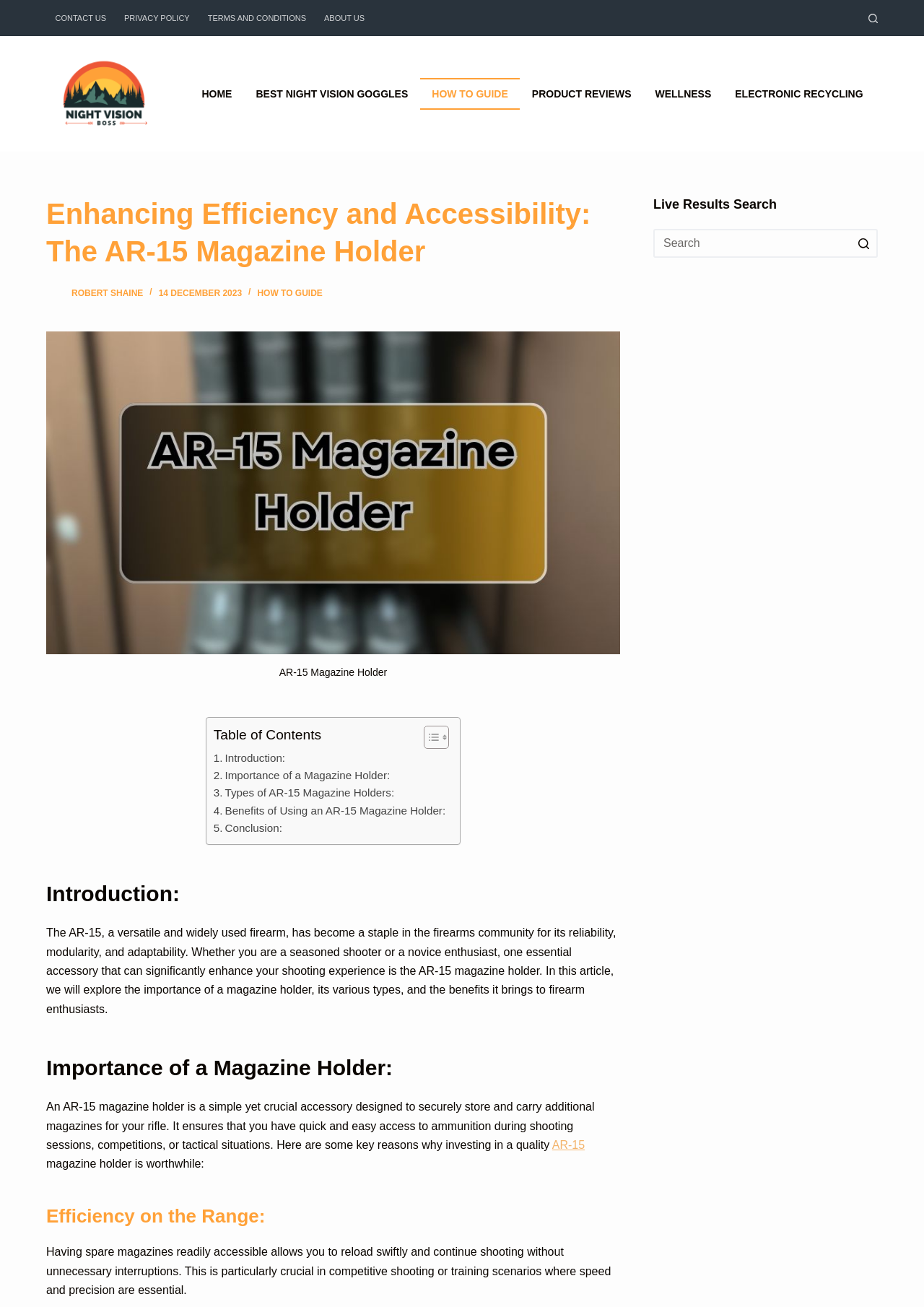Specify the bounding box coordinates of the region I need to click to perform the following instruction: "Click the 'CONTACT US' menu item". The coordinates must be four float numbers in the range of 0 to 1, i.e., [left, top, right, bottom].

[0.05, 0.0, 0.125, 0.028]